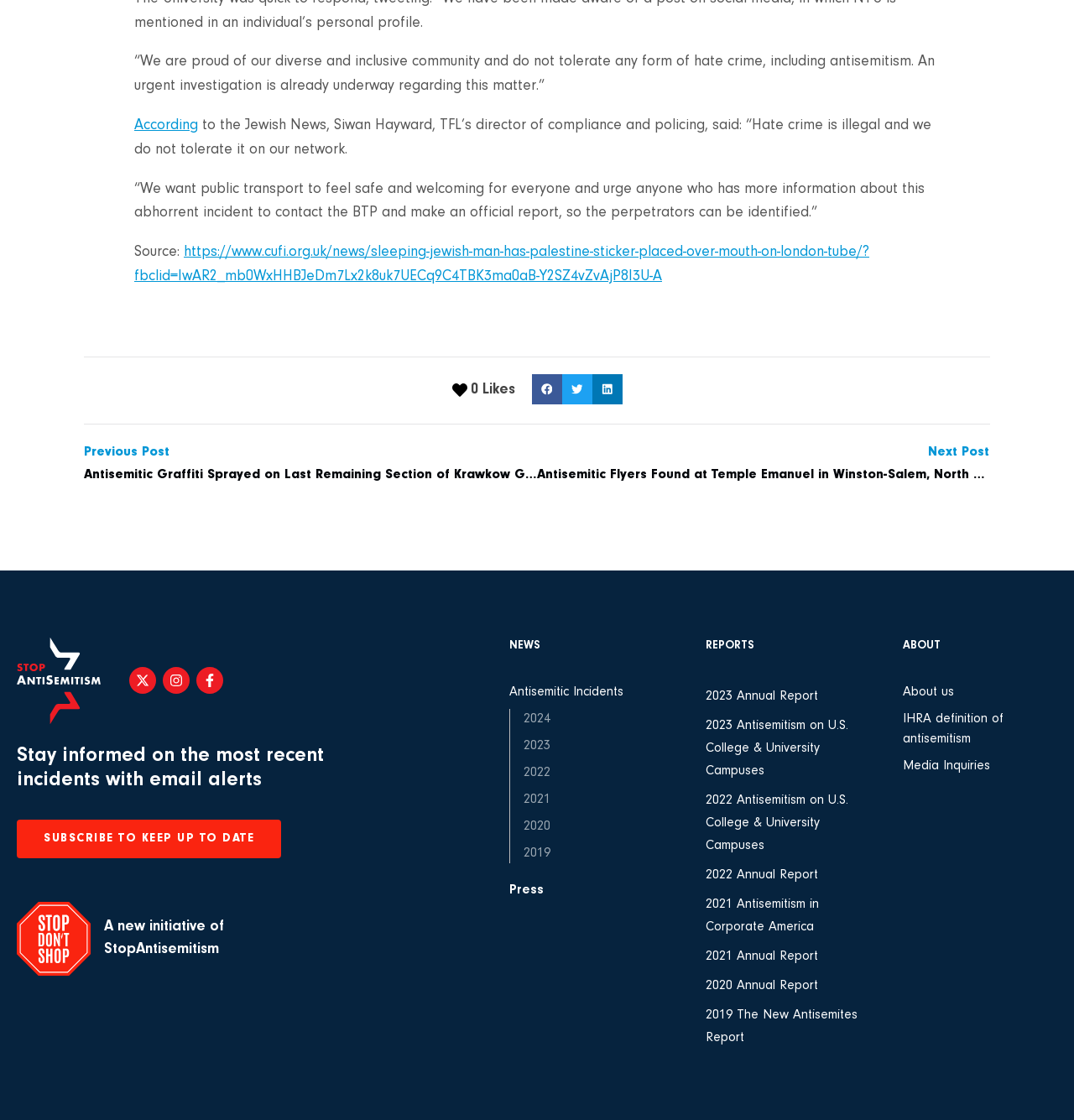Pinpoint the bounding box coordinates of the element to be clicked to execute the instruction: "View 2023 annual report".

[0.657, 0.612, 0.762, 0.632]